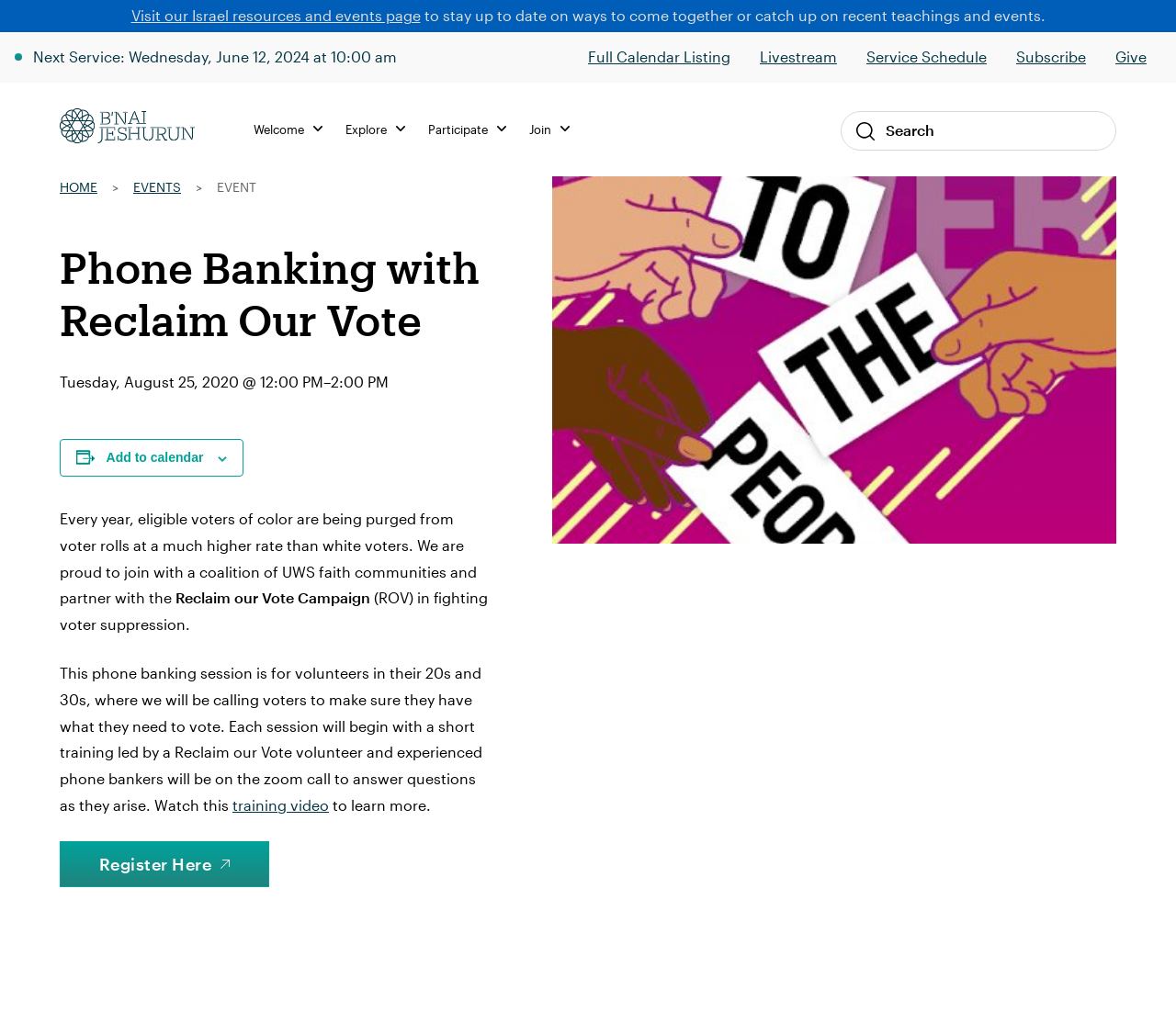Locate the UI element described by alt="Logo BJ" in the provided webpage screenshot. Return the bounding box coordinates in the format (top-left x, top-left y, bottom-right x, bottom-right y), ensuring all values are between 0 and 1.

[0.051, 0.114, 0.166, 0.132]